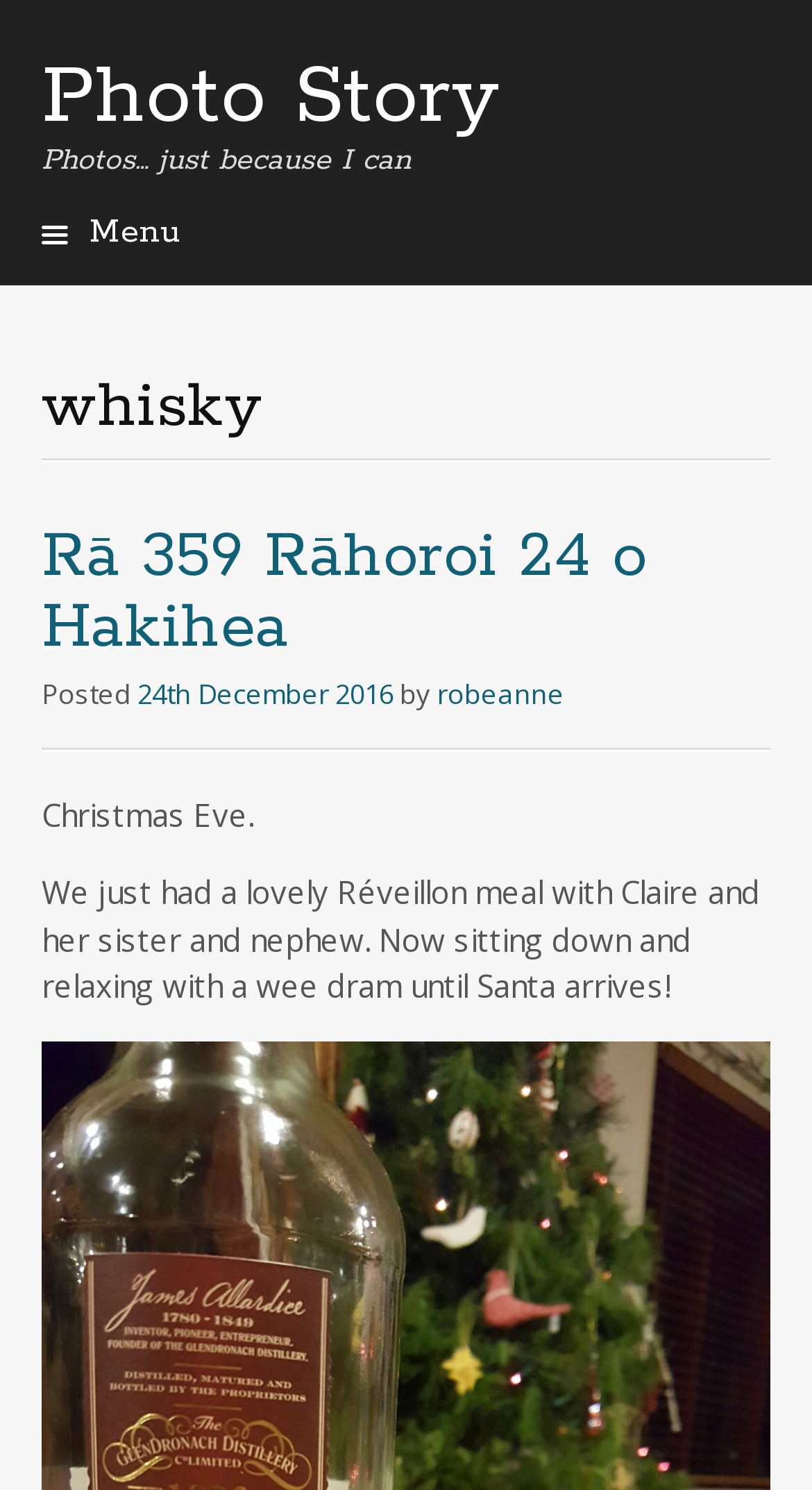Using the provided element description, identify the bounding box coordinates as (top-left x, top-left y, bottom-right x, bottom-right y). Ensure all values are between 0 and 1. Description: 24th December 2016

[0.169, 0.453, 0.485, 0.478]